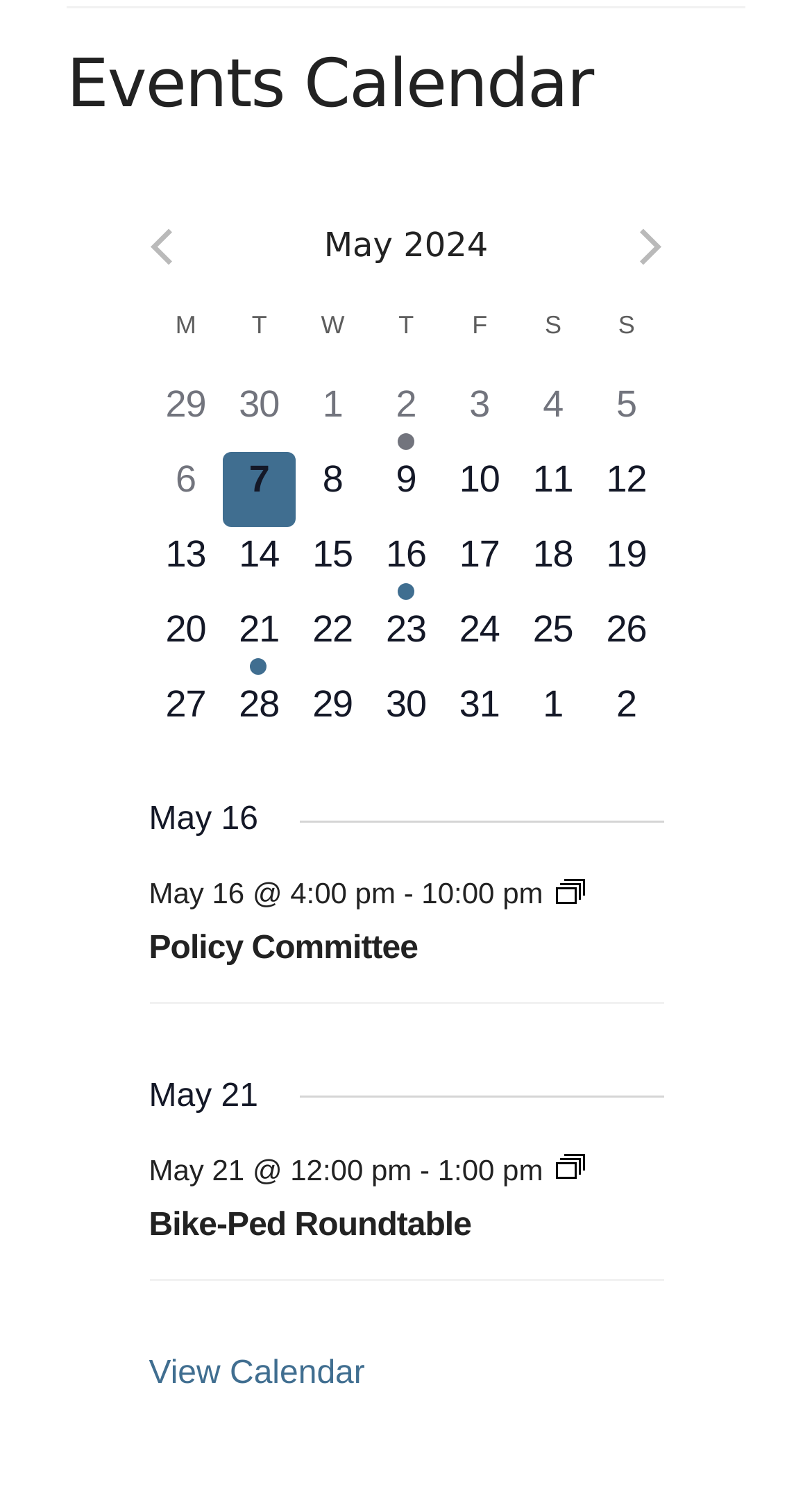Locate the UI element that matches the description 0 events, 31 in the webpage screenshot. Return the bounding box coordinates in the format (top-left x, top-left y, bottom-right x, bottom-right y), with values ranging from 0 to 1.

[0.545, 0.448, 0.636, 0.498]